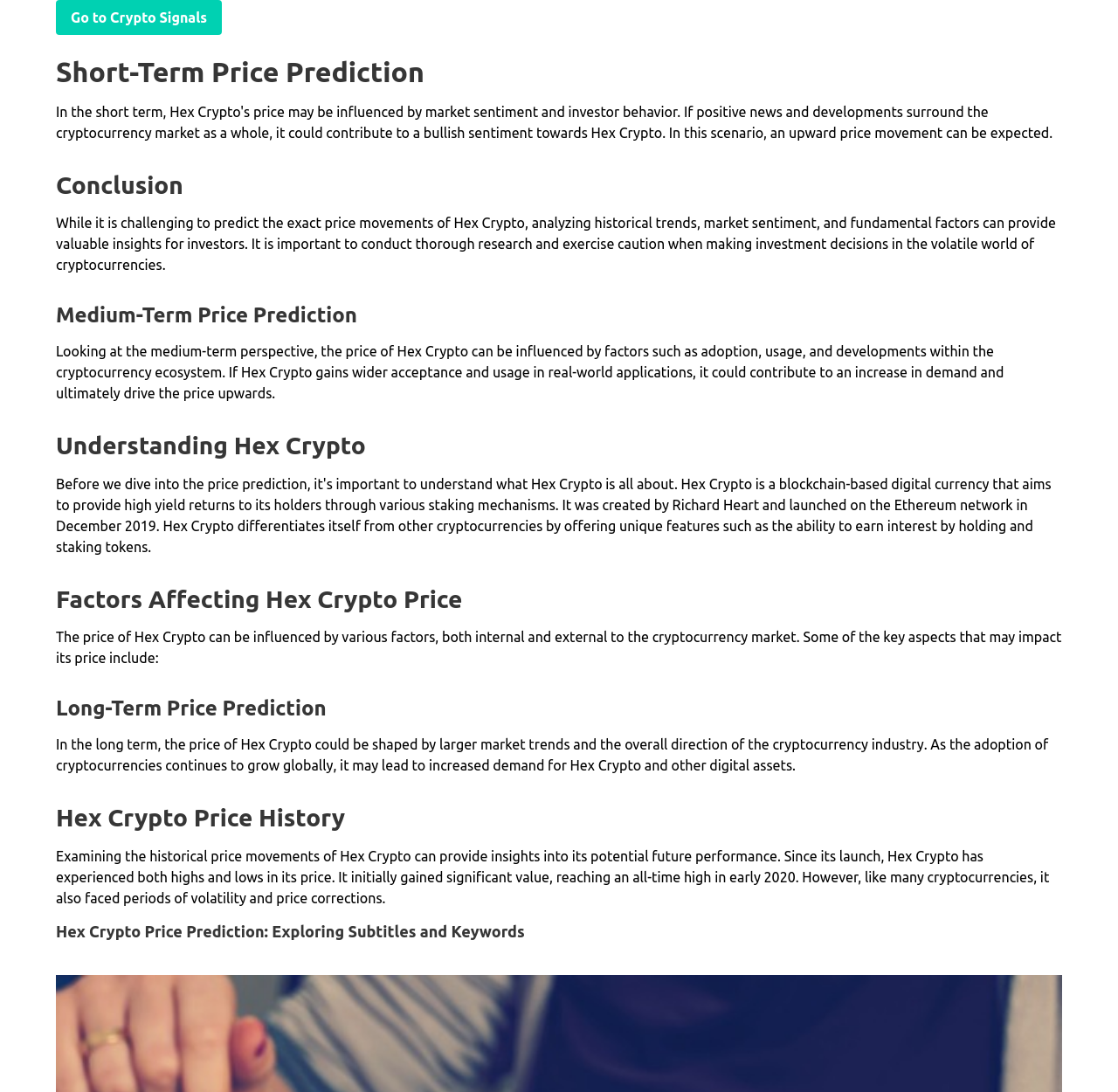What is the main topic of this webpage?
Please craft a detailed and exhaustive response to the question.

Based on the headings and static text on the webpage, it appears that the main topic is discussing the price prediction of Hex Crypto, including short-term, medium-term, and long-term predictions, as well as factors affecting its price and historical price movements.